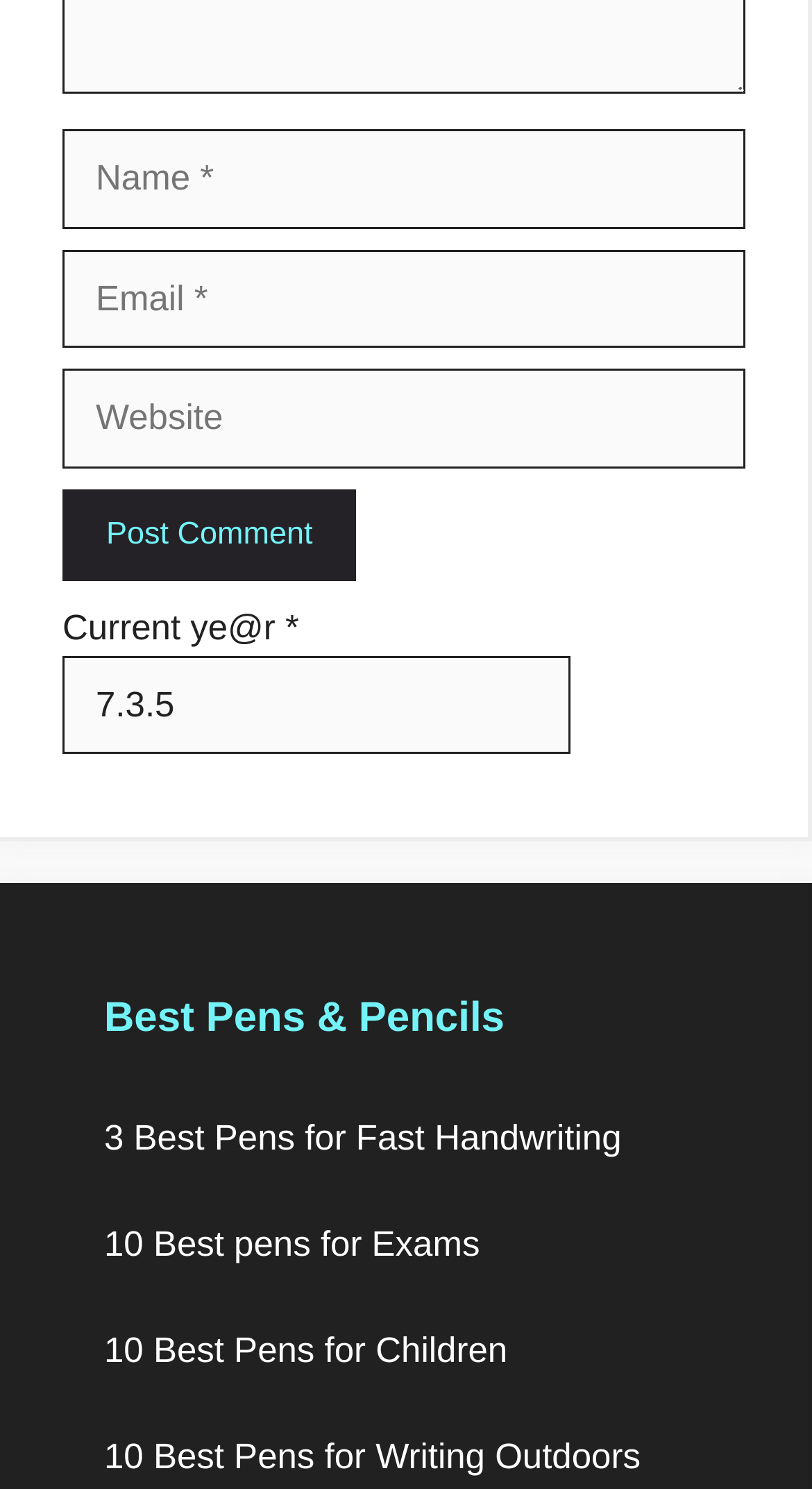Identify the bounding box for the UI element described as: "parent_node: Comment name="url" placeholder="Website"". The coordinates should be four float numbers between 0 and 1, i.e., [left, top, right, bottom].

[0.077, 0.248, 0.918, 0.314]